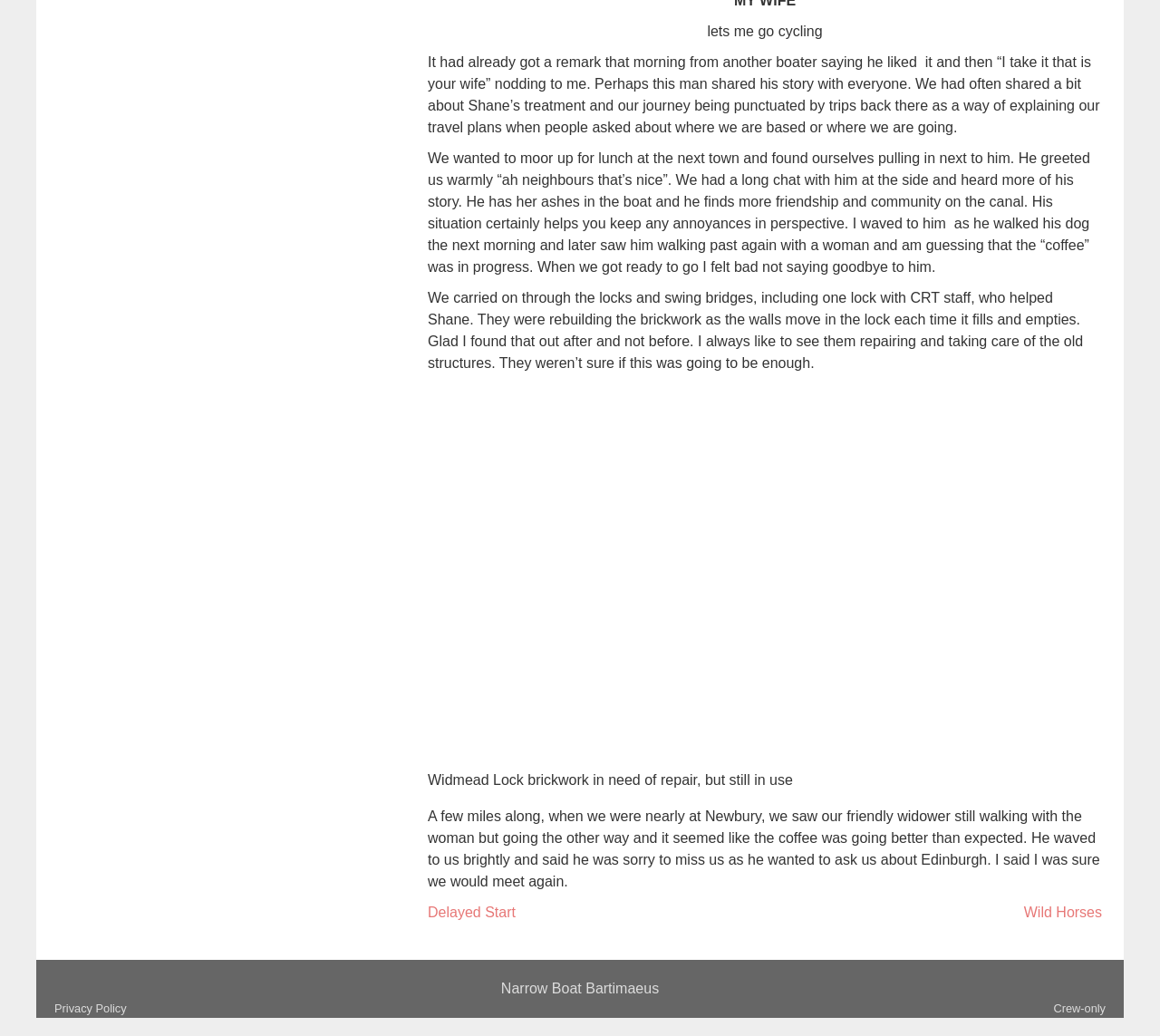Extract the bounding box coordinates for the UI element described by the text: "Crew-only". The coordinates should be in the form of [left, top, right, bottom] with values between 0 and 1.

[0.908, 0.965, 0.953, 0.982]